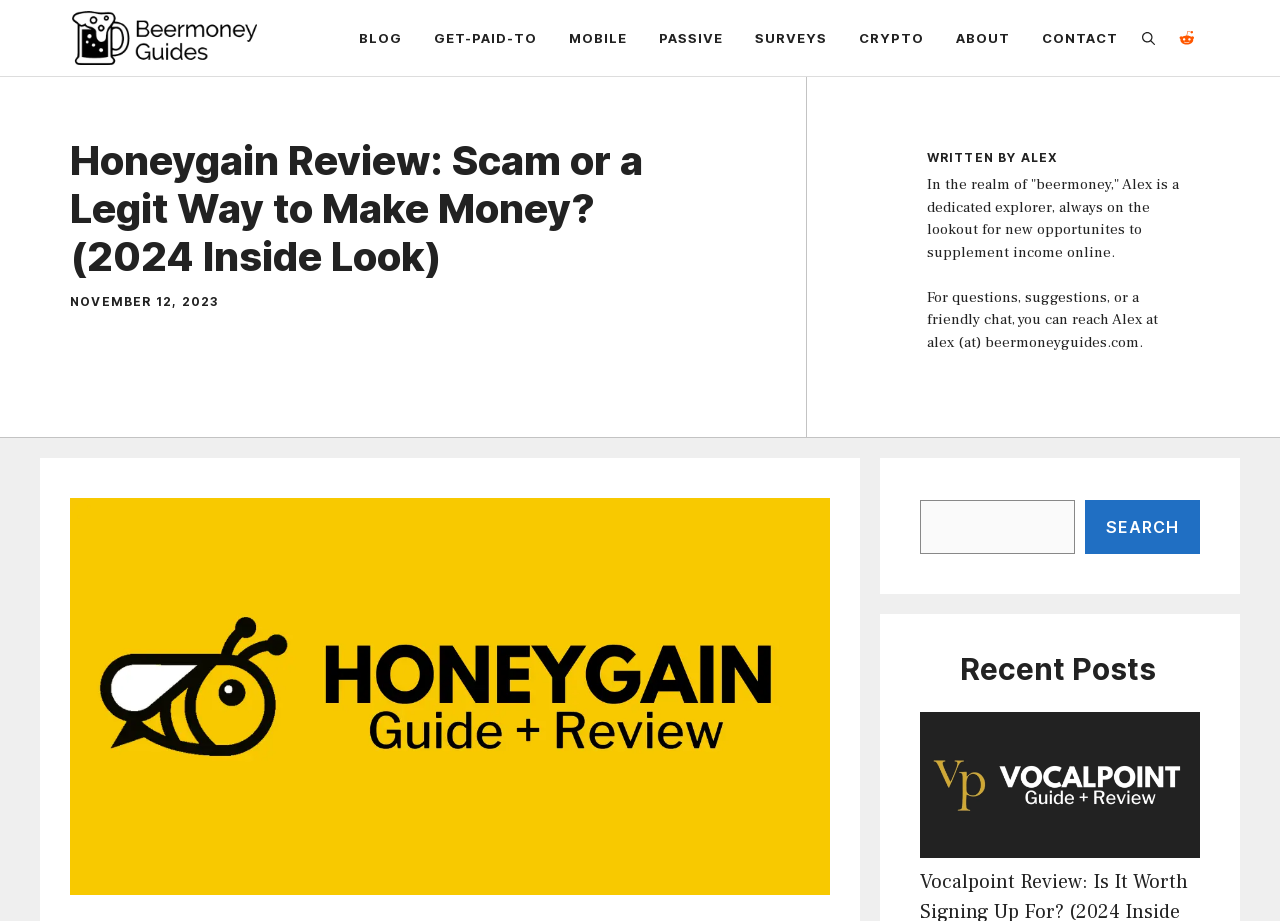Can you find and provide the title of the webpage?

Honeygain Review: Scam or a Legit Way to Make Money? (2024 Inside Look)